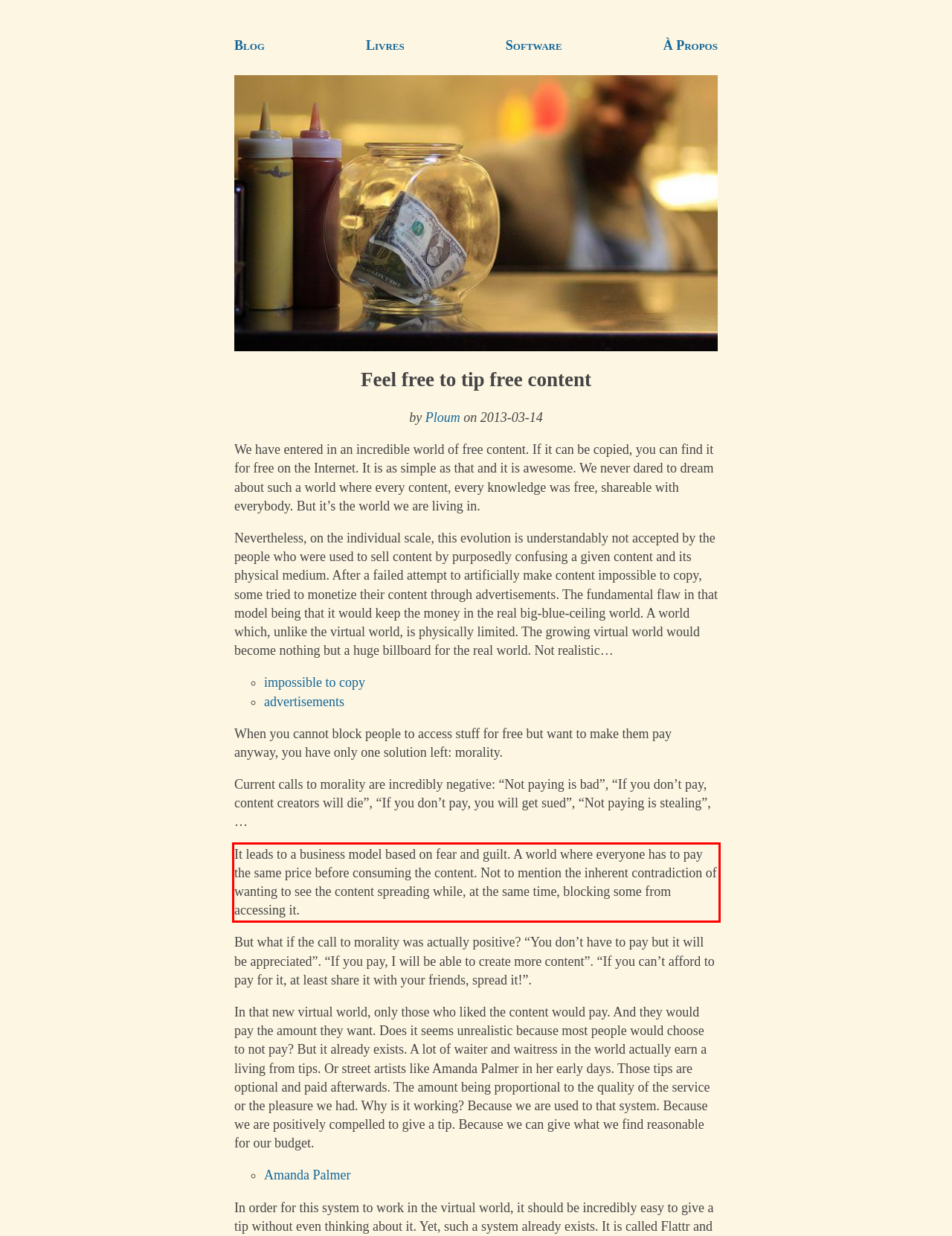Examine the screenshot of the webpage, locate the red bounding box, and perform OCR to extract the text contained within it.

It leads to a business model based on fear and guilt. A world where everyone has to pay the same price before consuming the content. Not to mention the inherent contradiction of wanting to see the content spreading while, at the same time, blocking some from accessing it.